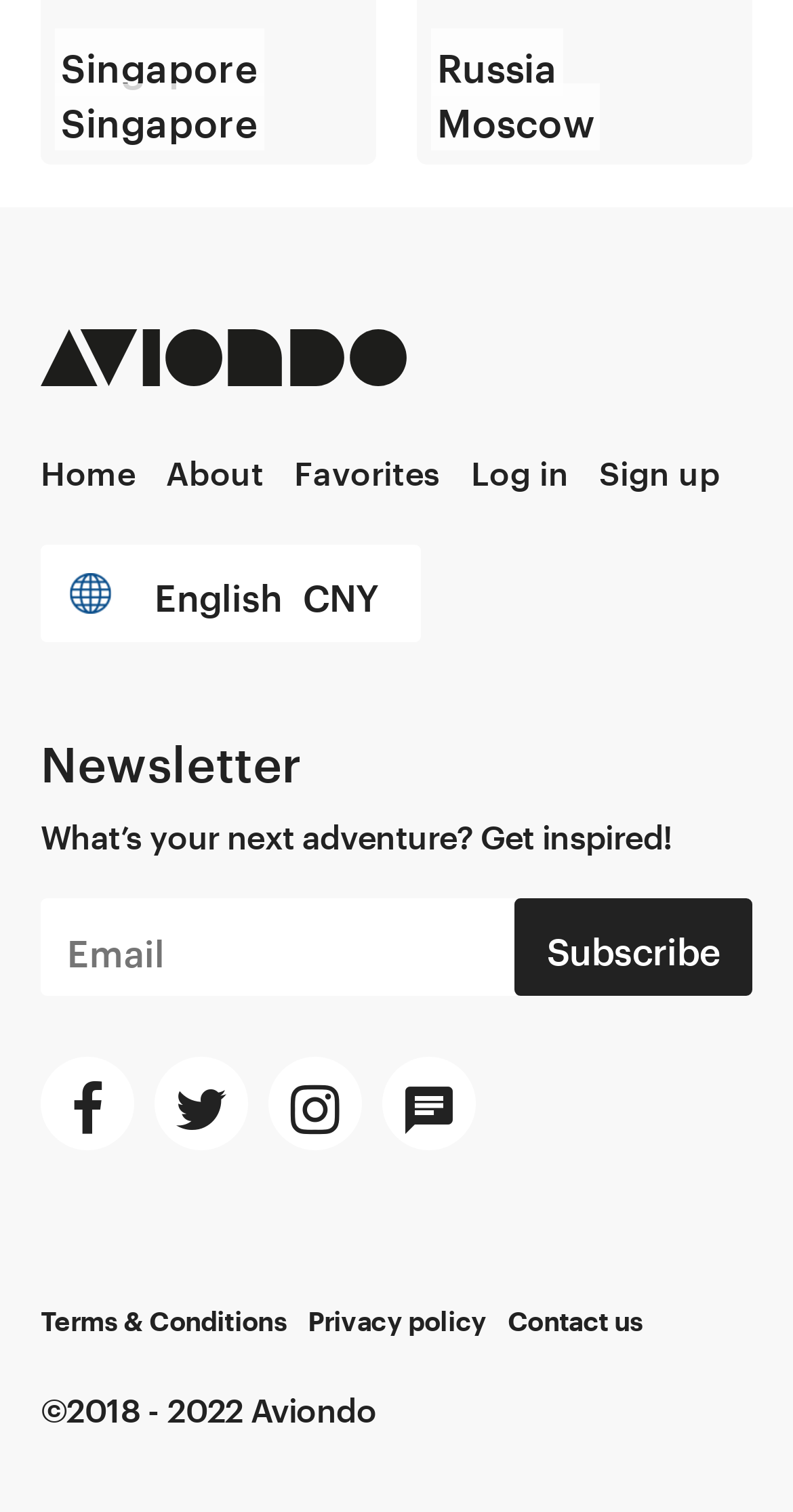What social media platforms are available?
Please answer the question with a detailed and comprehensive explanation.

There are four social media links available, represented by icons, which are located below the newsletter section. These icons are commonly used to represent social media platforms.